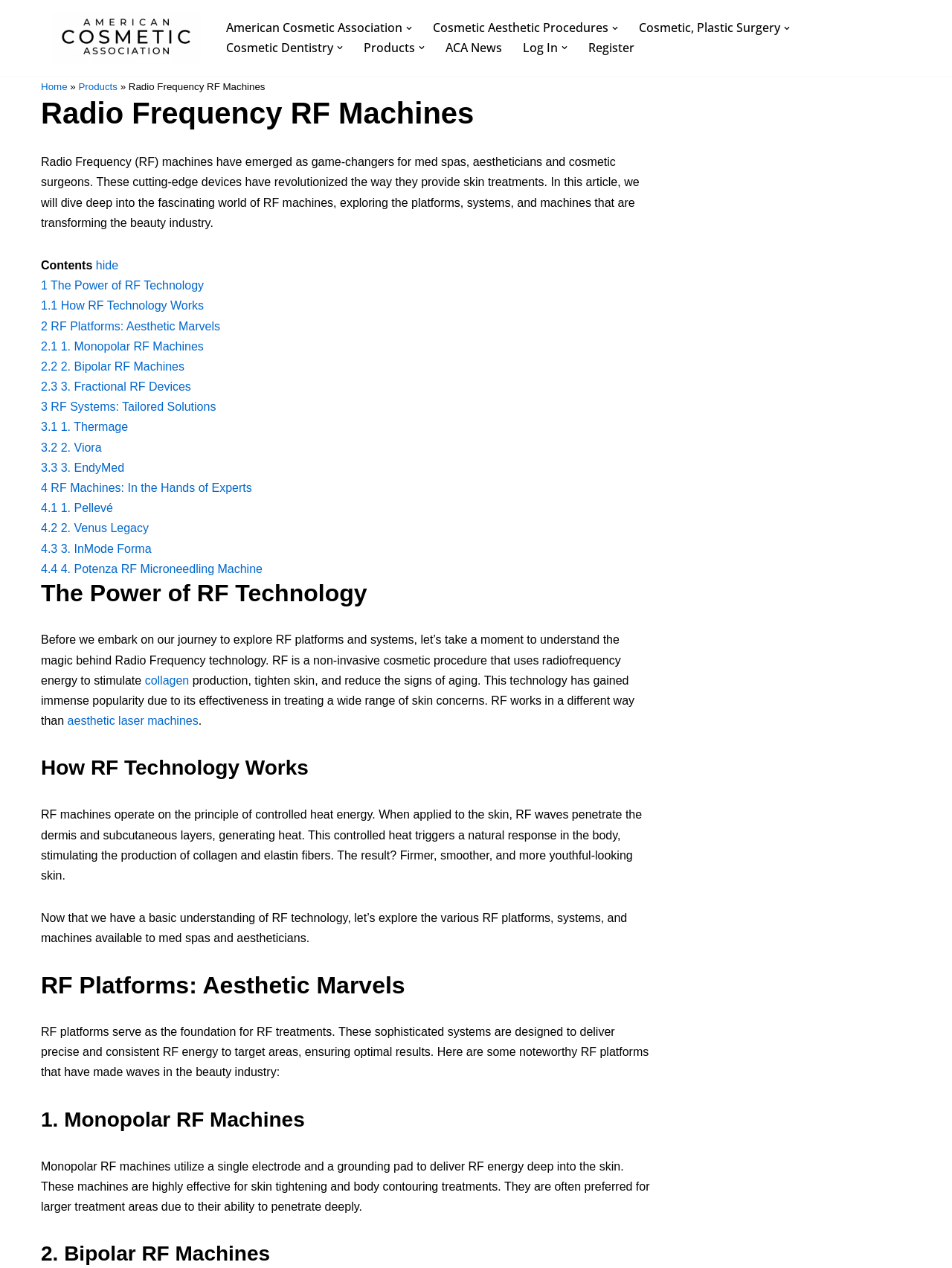Locate the bounding box coordinates of the element that needs to be clicked to carry out the instruction: "Open the 'Cosmetic Aesthetic Procedures' submenu". The coordinates should be given as four float numbers ranging from 0 to 1, i.e., [left, top, right, bottom].

[0.455, 0.014, 0.639, 0.03]